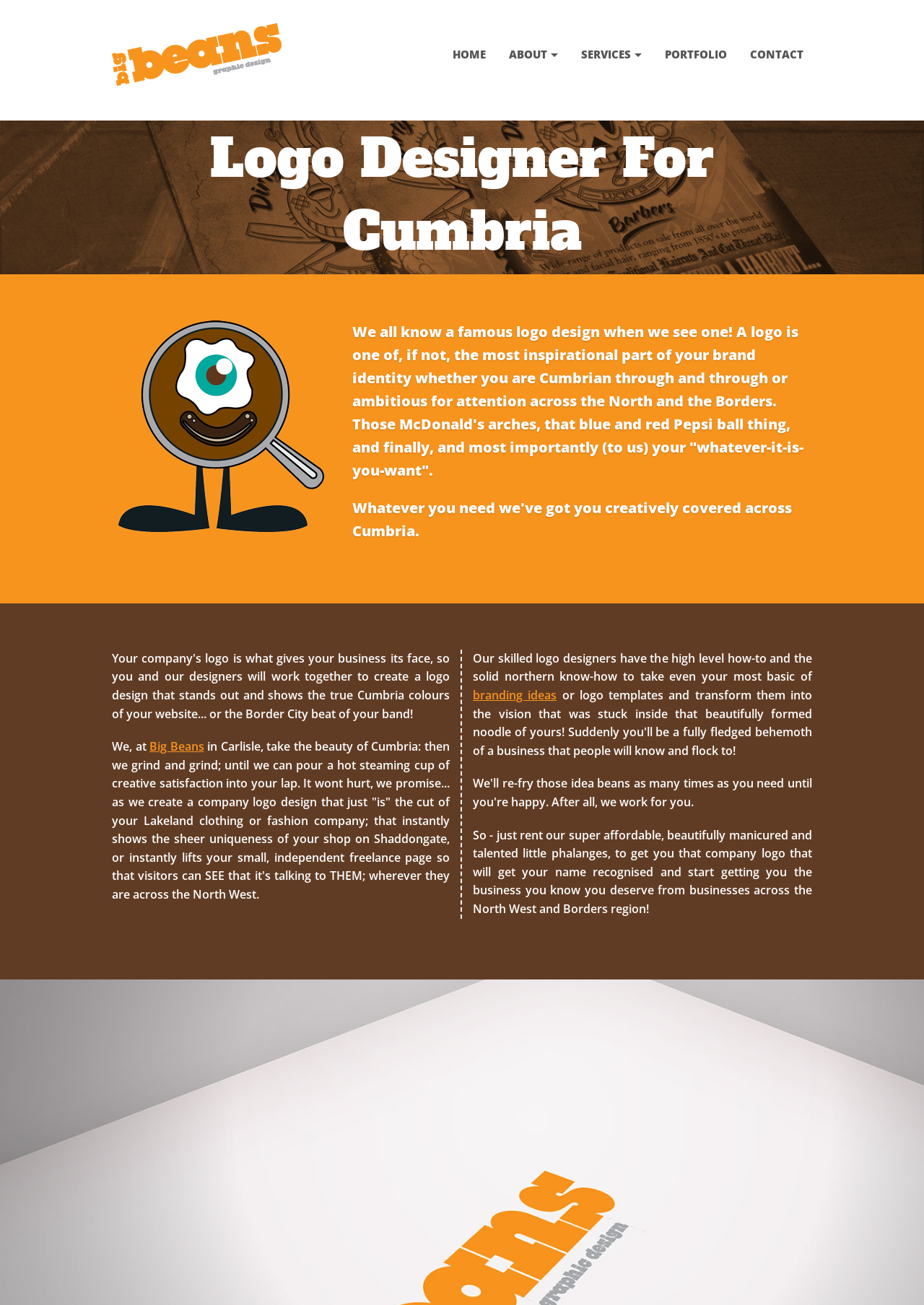Answer the following query concisely with a single word or phrase:
What is the company name mentioned in the text?

Big Beans